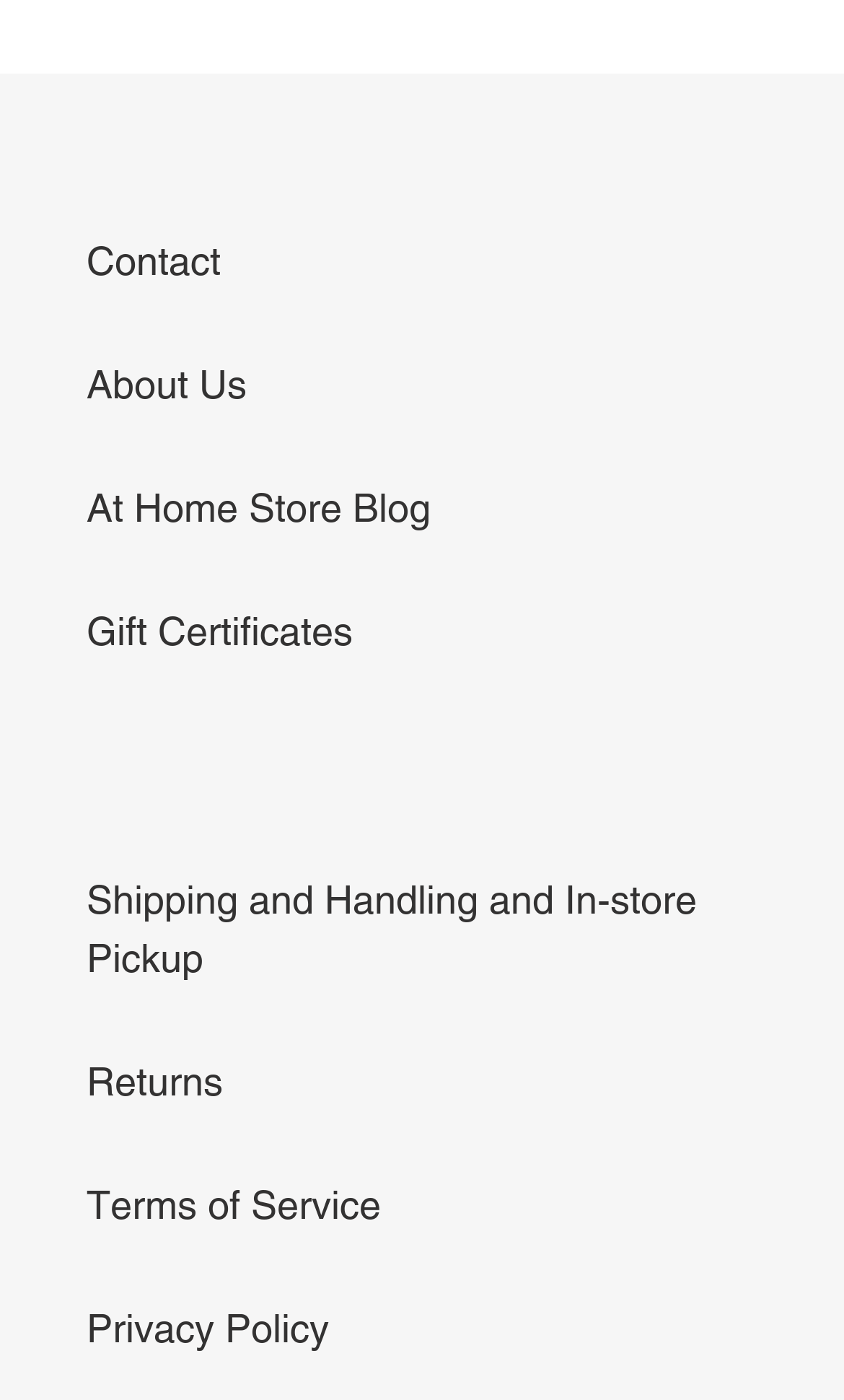Locate the bounding box coordinates of the item that should be clicked to fulfill the instruction: "read about us".

[0.103, 0.258, 0.292, 0.29]